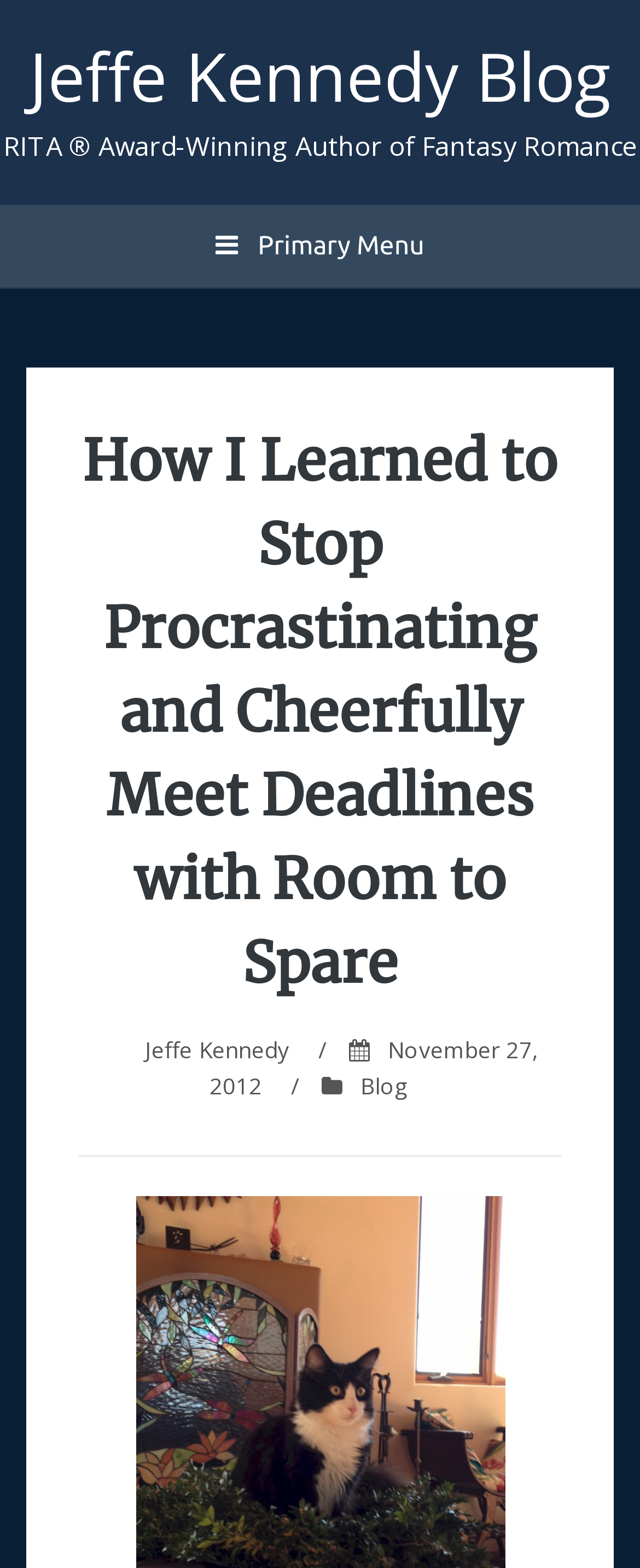What is the category of the blog post?
Relying on the image, give a concise answer in one word or a brief phrase.

Blog